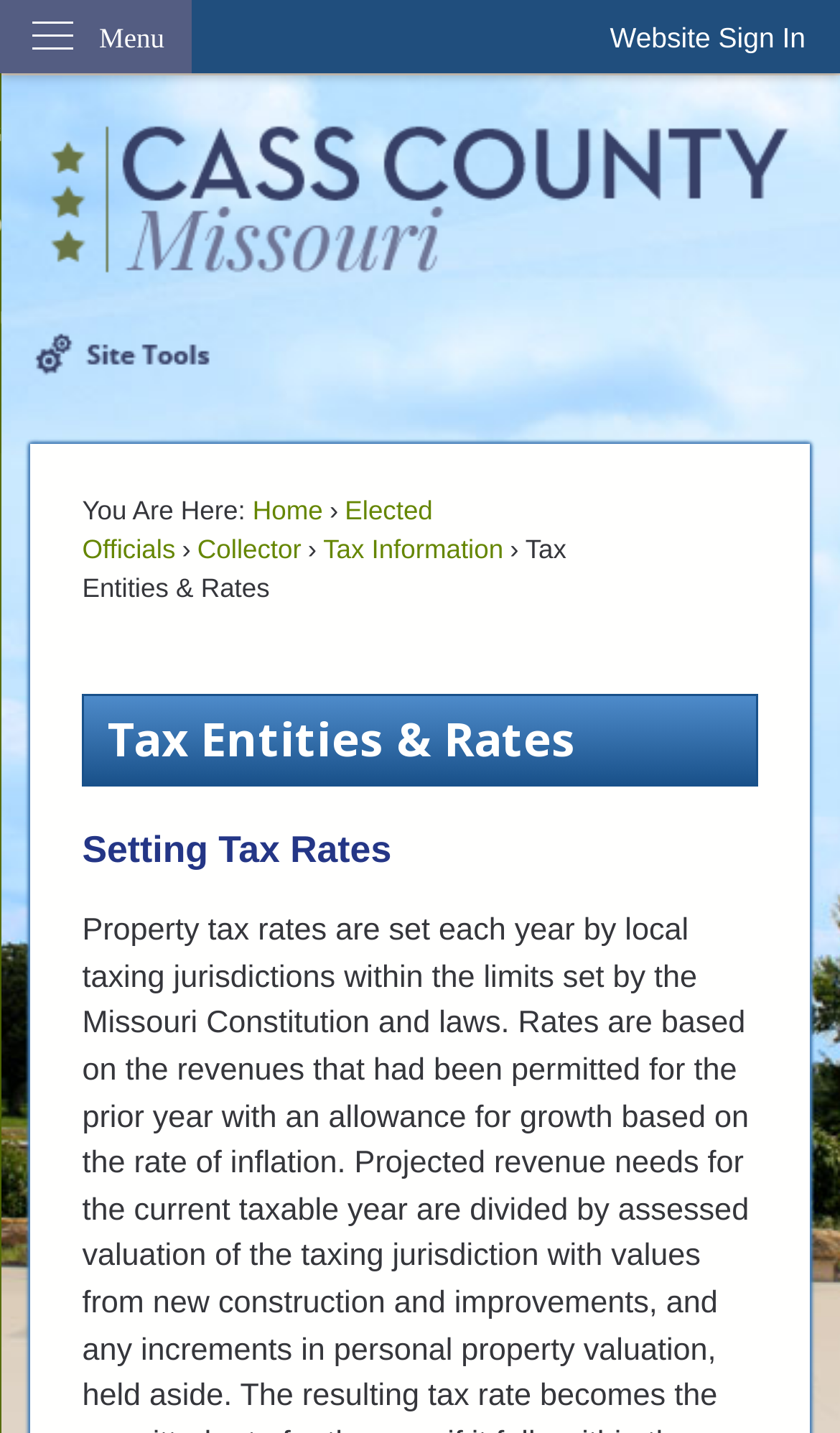What is the relationship between the 'Home' and 'Tax Entities & Rates' pages?
Please answer the question with a detailed and comprehensive explanation.

The breadcrumb navigation shows that the current page 'Tax Entities & Rates' is a subpage of the 'Home' page, as indicated by the links 'Home' and 'Tax Entities & Rates' in the breadcrumb navigation.